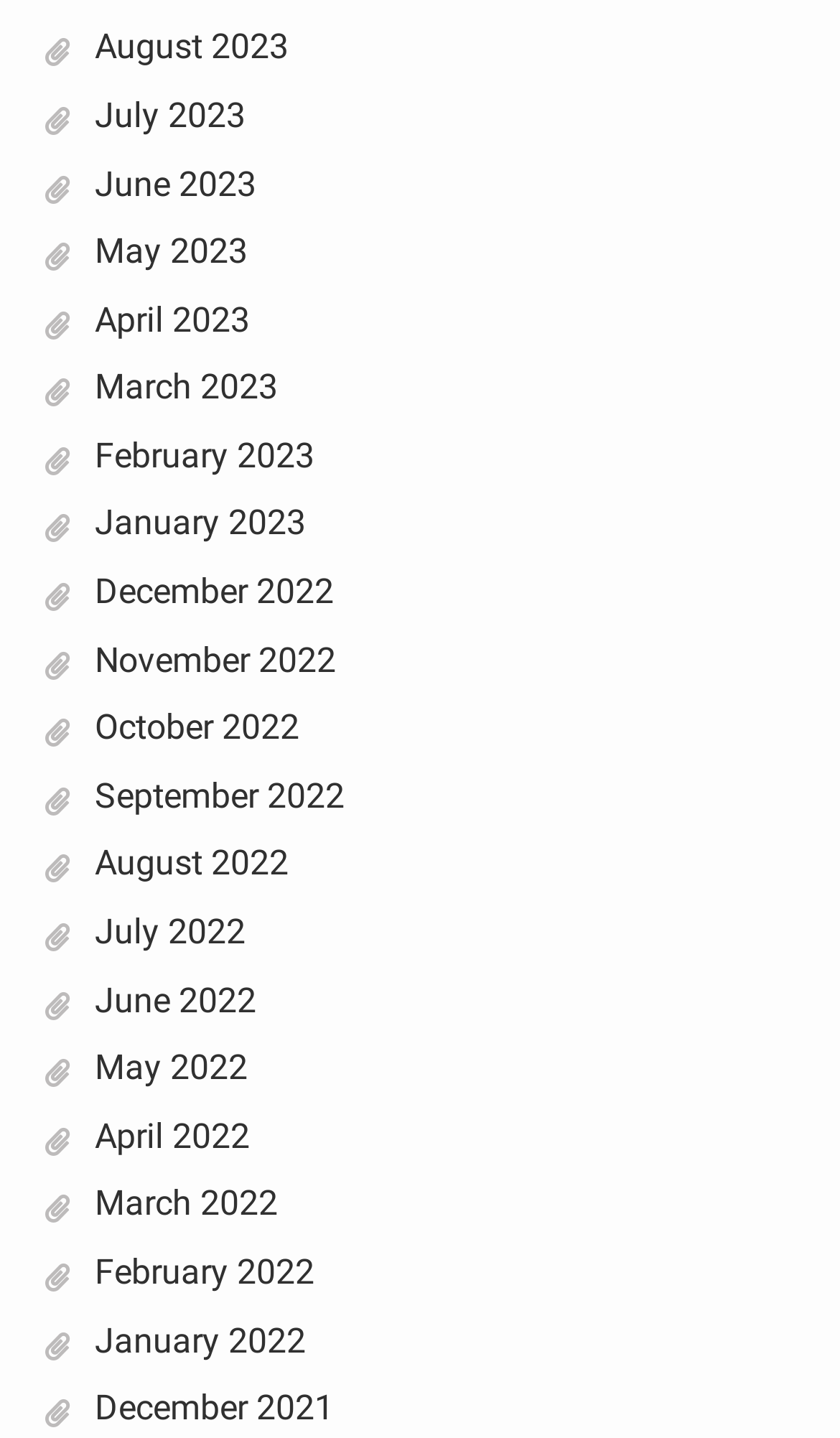What is the earliest month listed?
Provide a detailed and extensive answer to the question.

By examining the list of links, I found that the earliest month listed is December 2021, which is located at the bottom of the list.